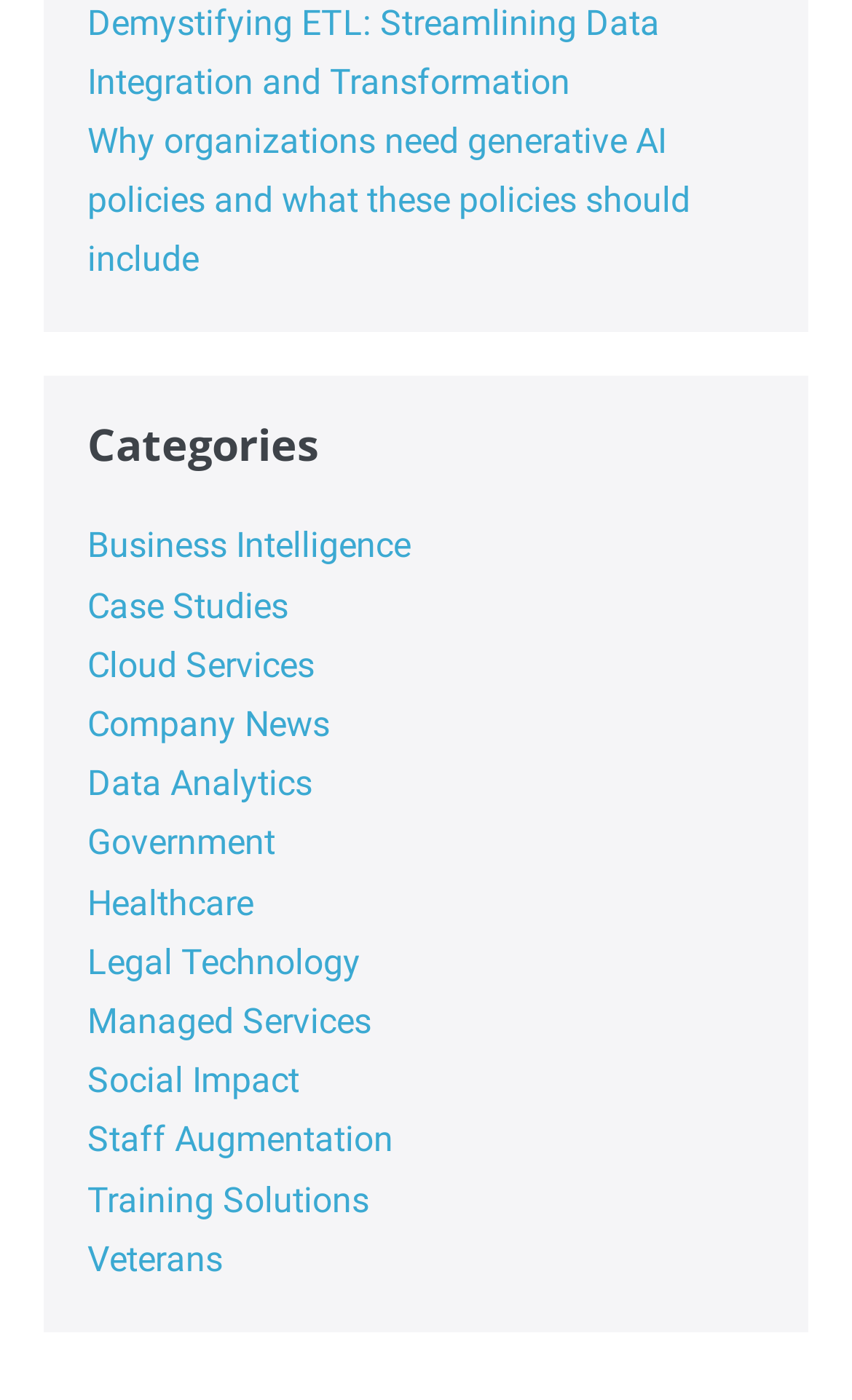What is the first article title?
Please provide a detailed and comprehensive answer to the question.

I looked at the first link on the webpage, which has the text 'Demystifying ETL: Streamlining Data Integration and Transformation'. The title of the article is 'Demystifying ETL'.